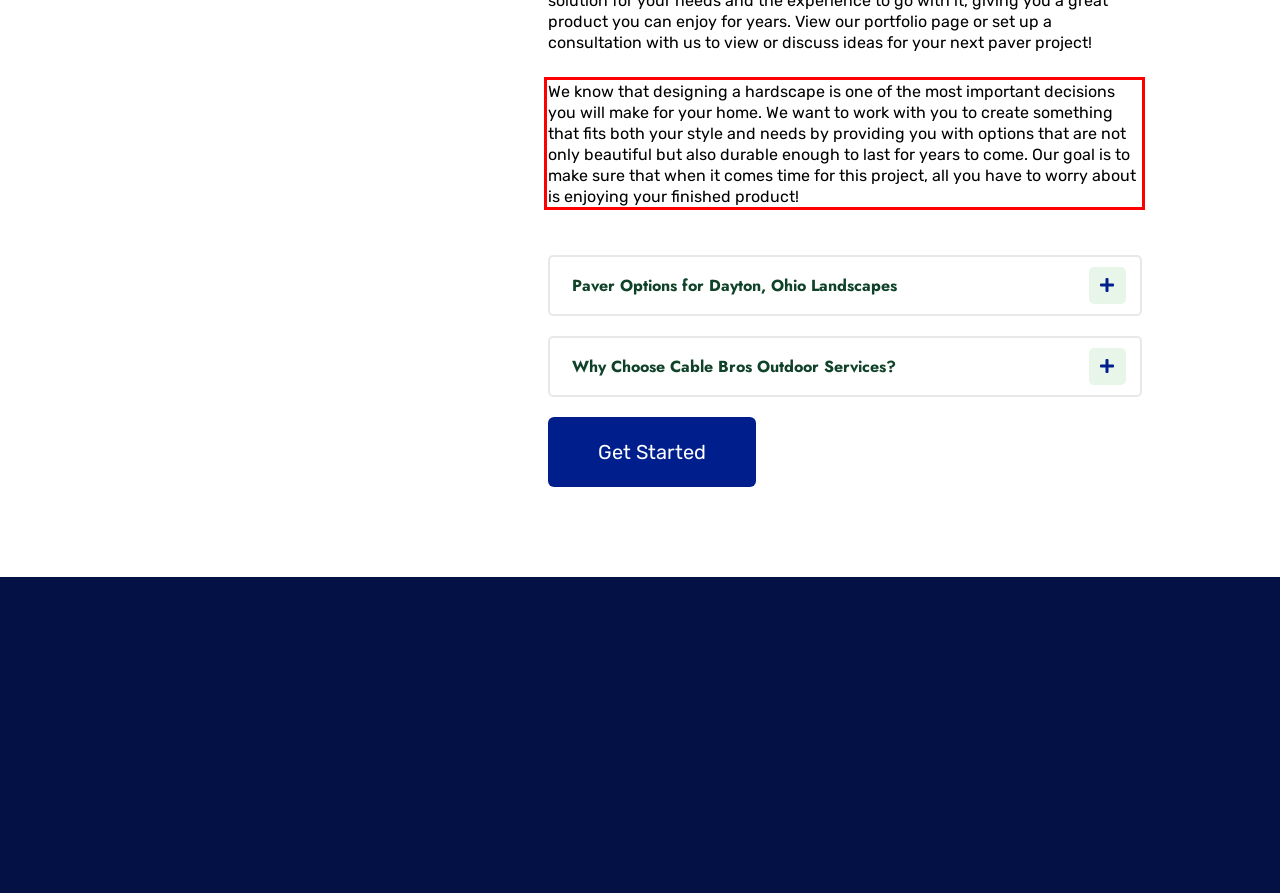You are given a webpage screenshot with a red bounding box around a UI element. Extract and generate the text inside this red bounding box.

We know that designing a hardscape is one of the most important decisions you will make for your home. We want to work with you to create something that fits both your style and needs by providing you with options that are not only beautiful but also durable enough to last for years to come. Our goal is to make sure that when it comes time for this project, all you have to worry about is enjoying your finished product!